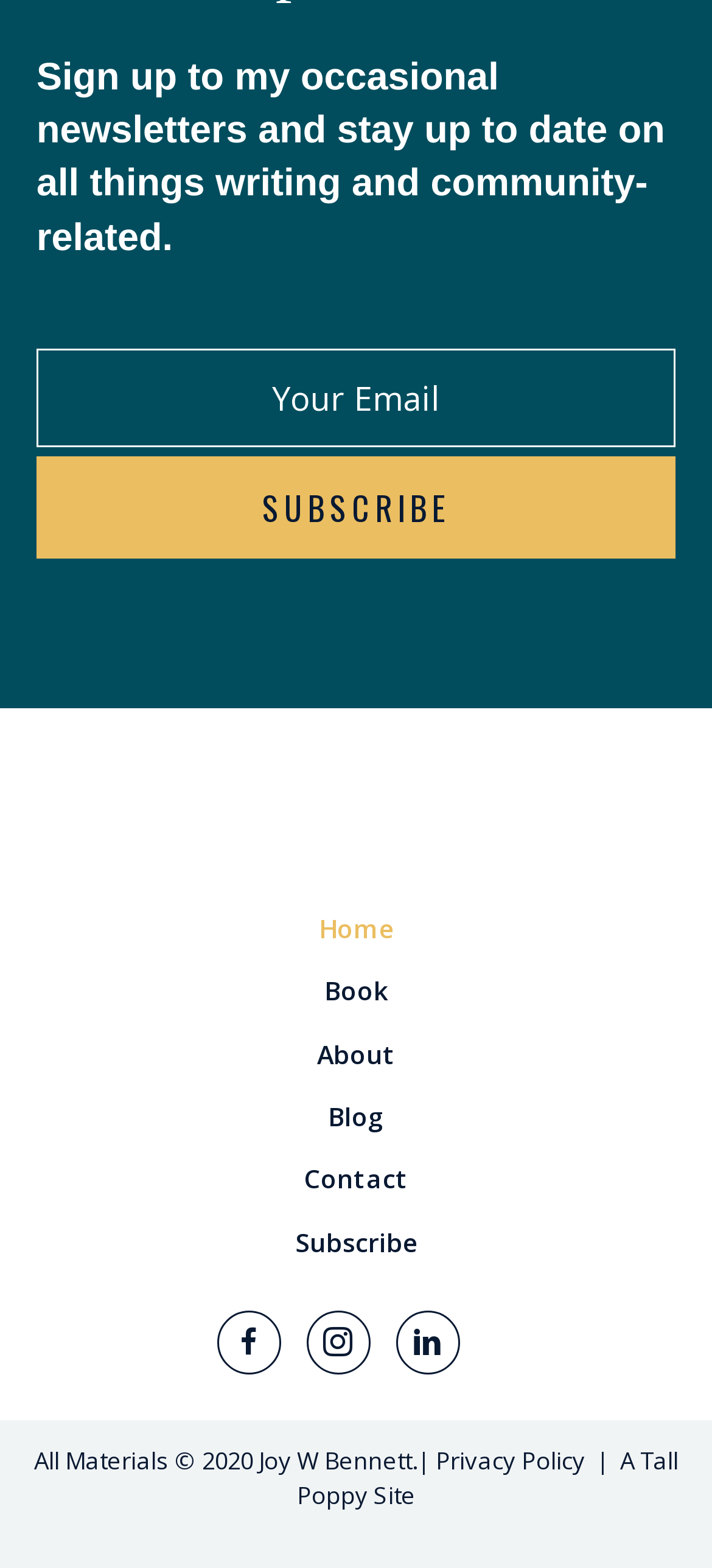Using the provided description A Tall Poppy Site, find the bounding box coordinates for the UI element. Provide the coordinates in (top-left x, top-left y, bottom-right x, bottom-right y) format, ensuring all values are between 0 and 1.

[0.417, 0.921, 0.953, 0.964]